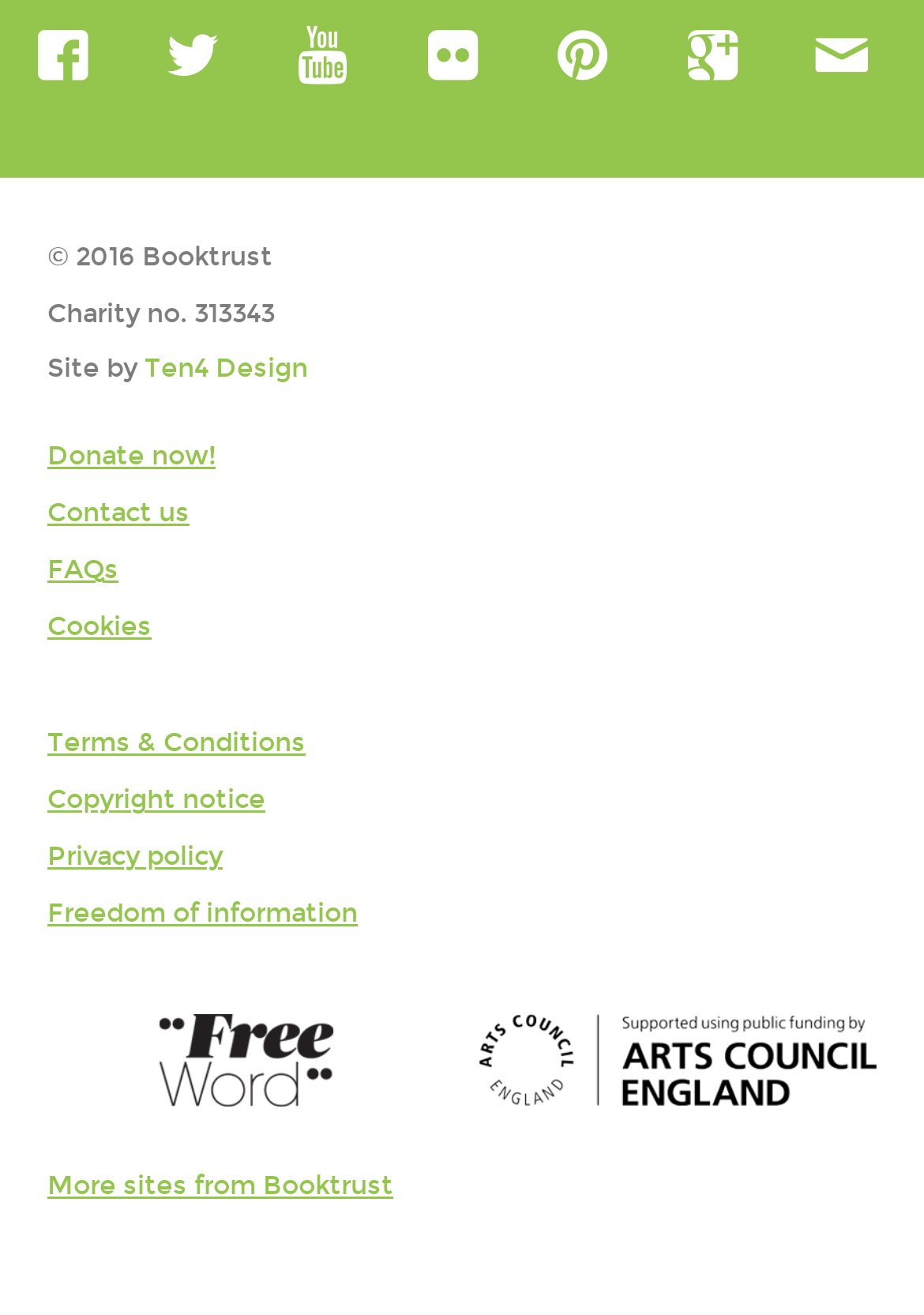Carefully examine the image and provide an in-depth answer to the question: What is the charity number of Booktrust?

The charity number of Booktrust can be found at the bottom of the webpage, where it is written as 'Charity no. 313343'.